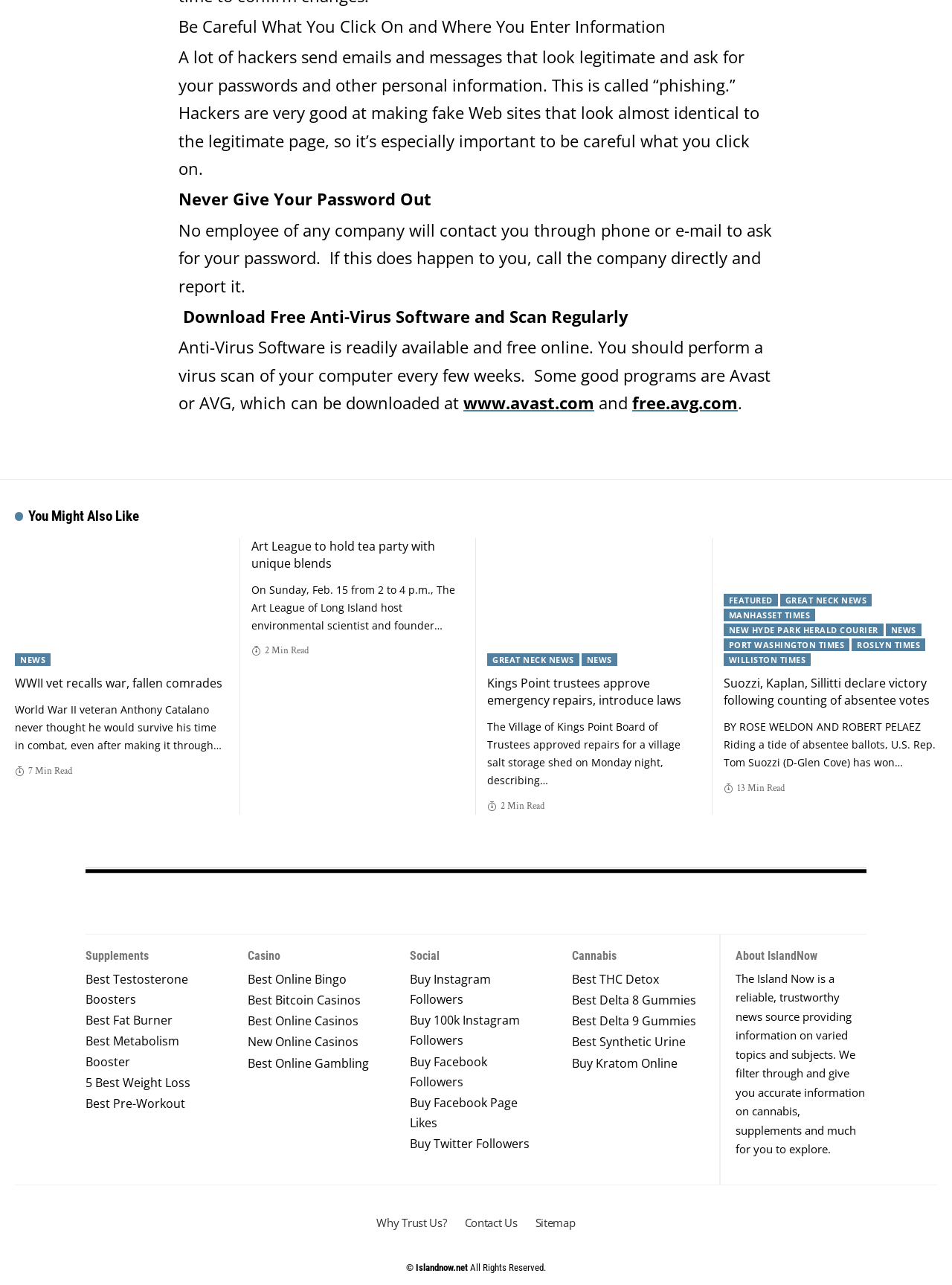Use a single word or phrase to answer the question:
What is the main topic of the webpage?

News